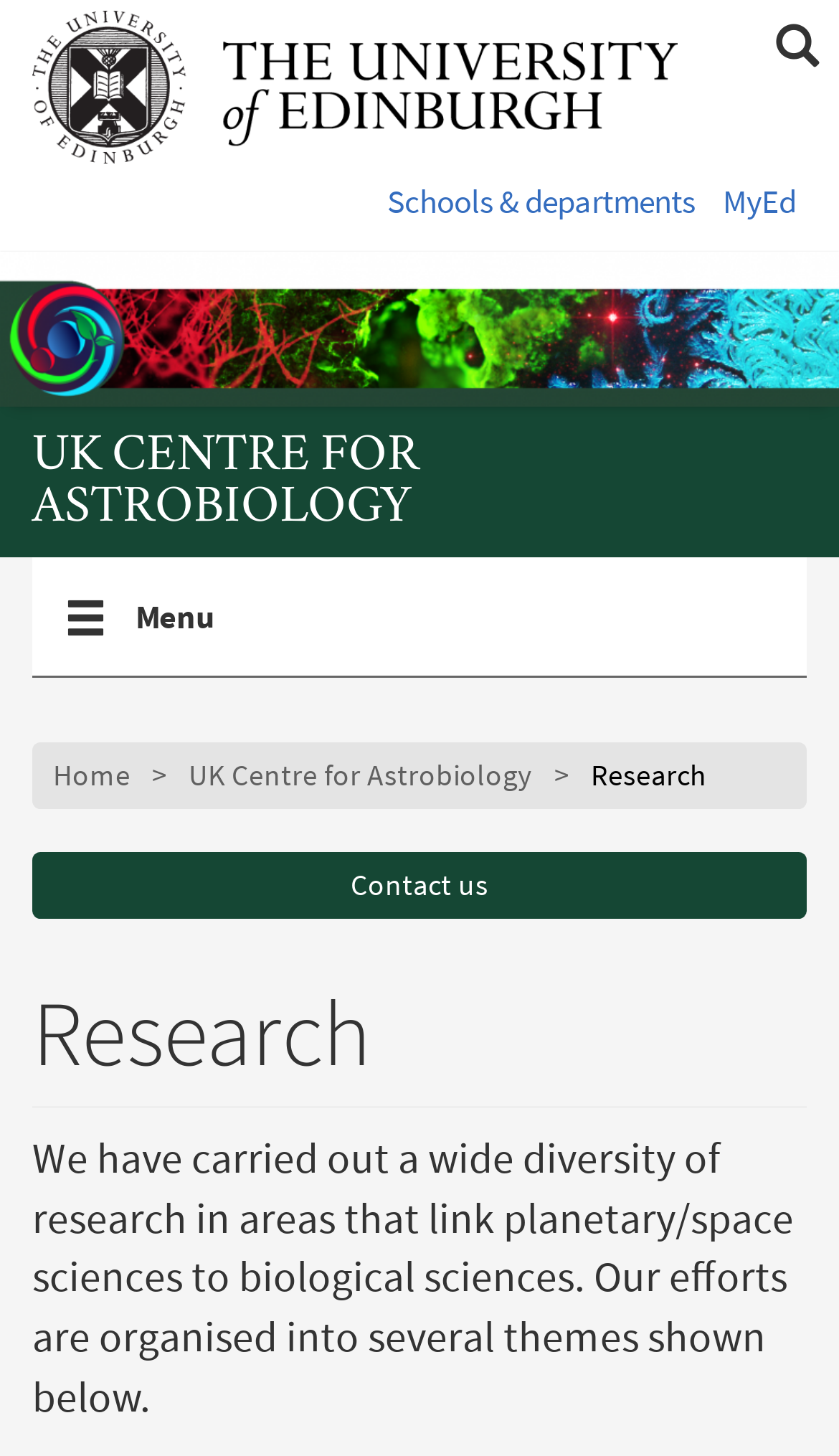Specify the bounding box coordinates of the area to click in order to follow the given instruction: "go to The University of Edinburgh home."

[0.038, 0.043, 0.809, 0.071]